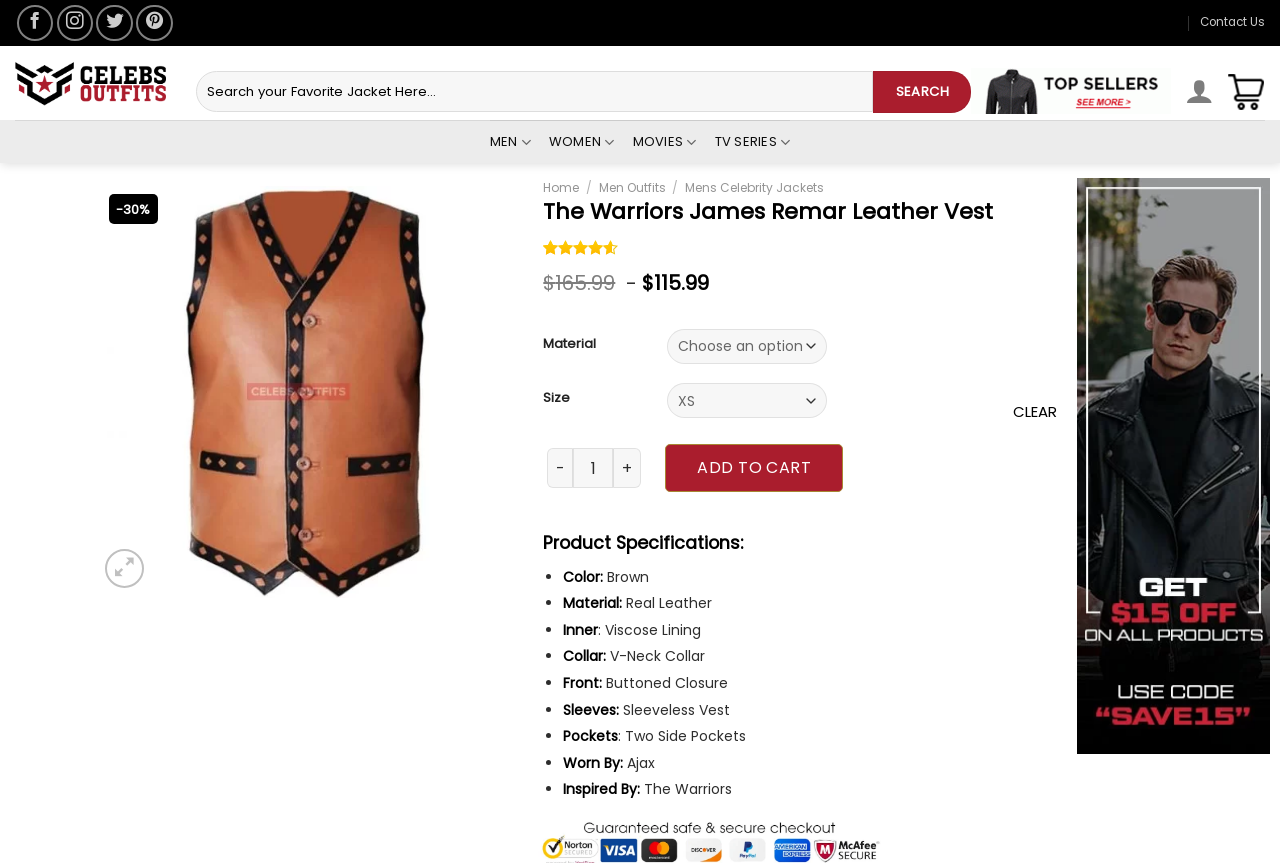What is the rating of the Warriors James Remar Leather Vest?
Give a one-word or short phrase answer based on the image.

4.50 out of 5